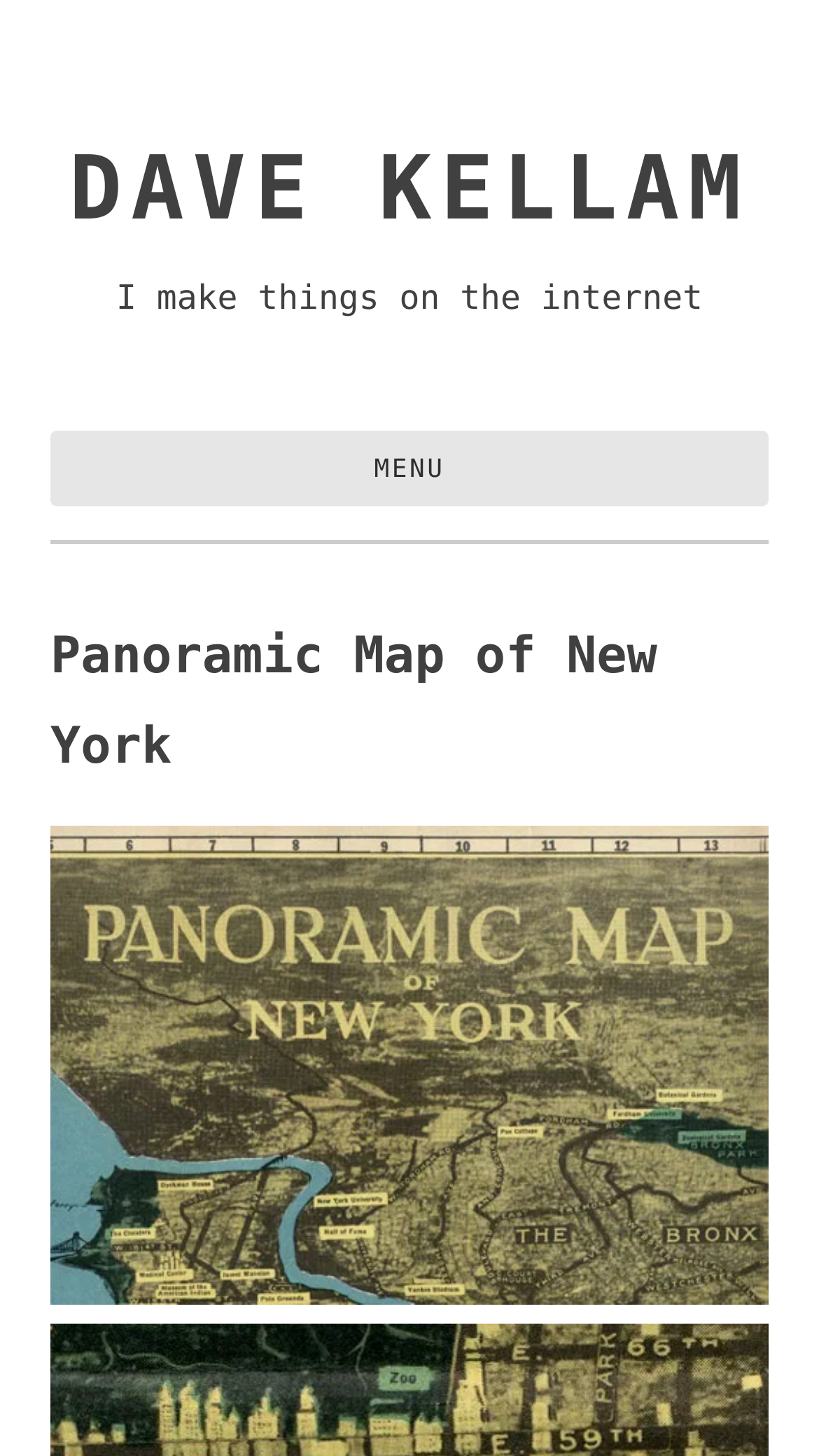Carefully observe the image and respond to the question with a detailed answer:
What is the title of the map?

The title of the map can be found in the heading 'Panoramic Map of New York' within the menu section of the webpage.